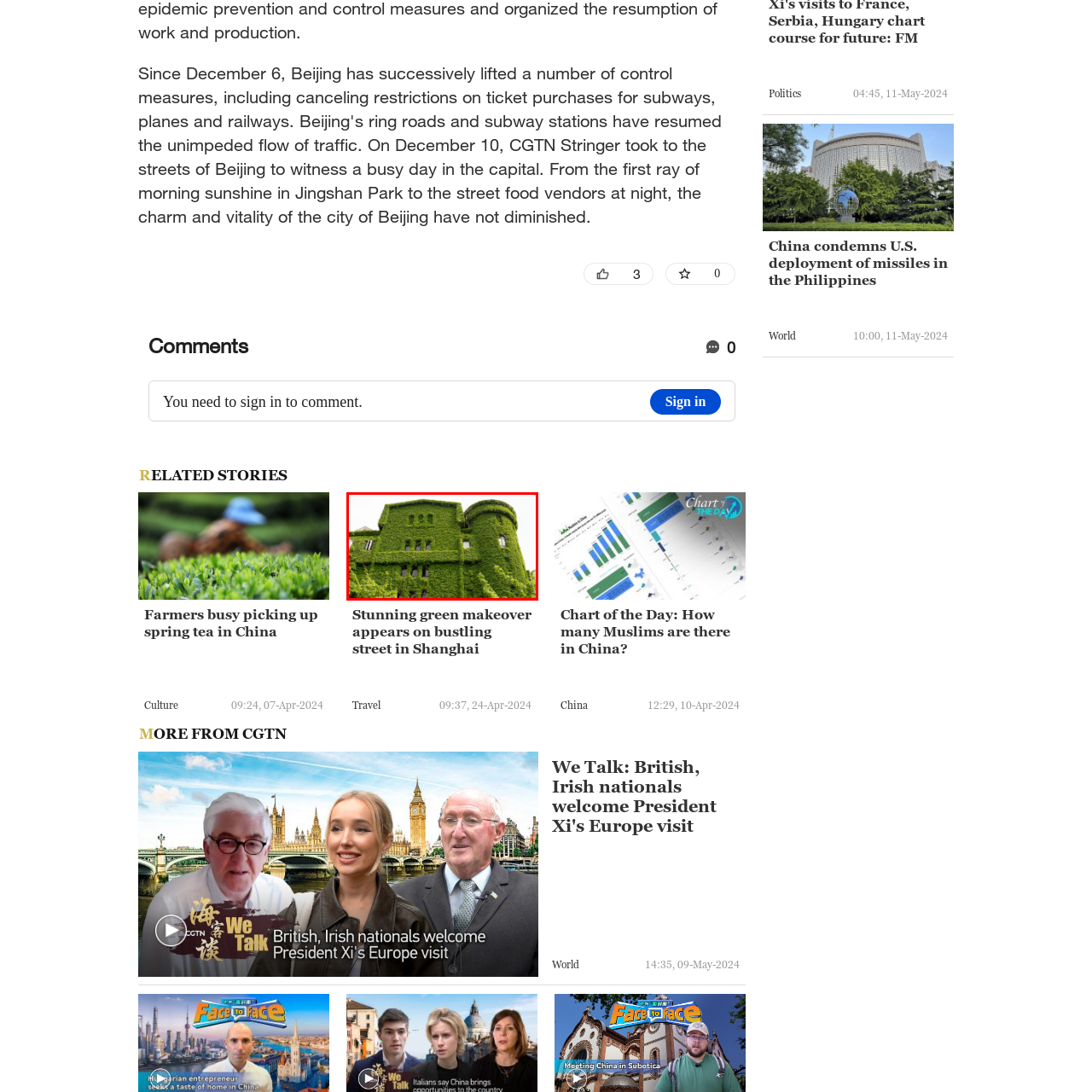Inspect the image within the red box and provide a detailed and thorough answer to the following question: What architectural elements are featured in the structure?

The structure features a combination of classical architectural elements, including rounded towers and flat roof segments, all of which are beautifully camouflaged by vibrant foliage.